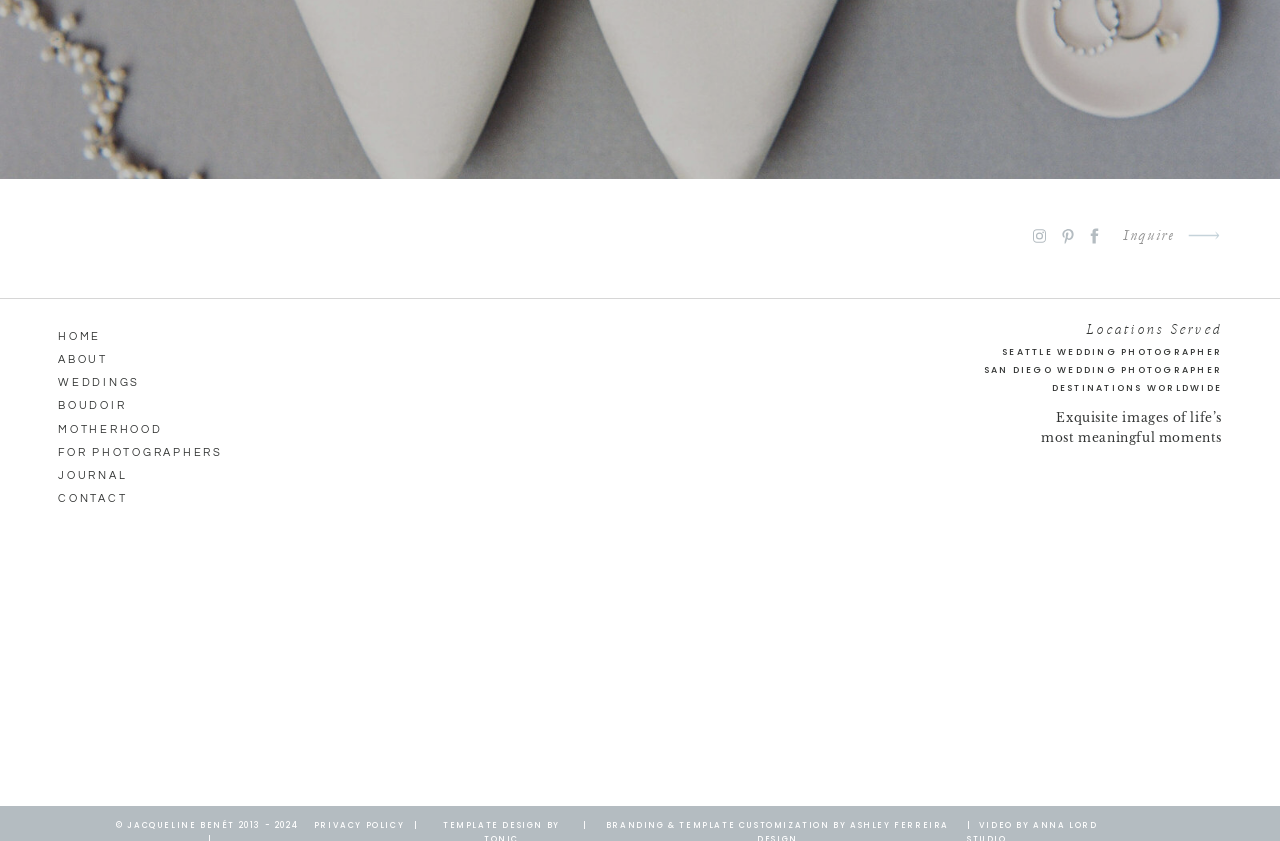Can you look at the image and give a comprehensive answer to the question:
What is the profession of the person behind this website?

Based on the links and headings on the webpage, such as 'SEATTLE WEDDING PHOTOGRAPHER' and 'SAN DIEGO WEDDING PHOTOGRAPHER', it is clear that the person behind this website is a wedding photographer.